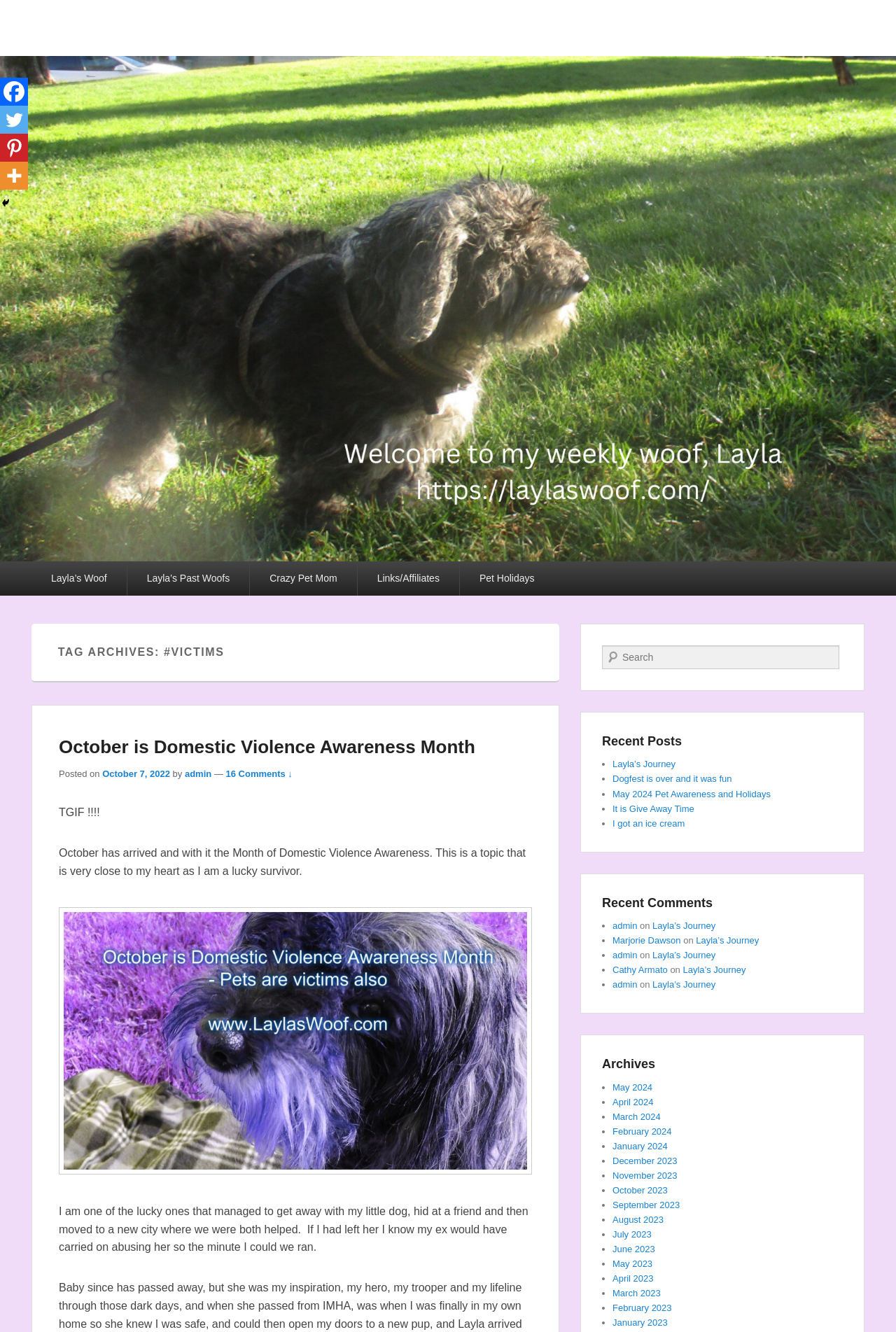What is the name of the blog?
Please give a detailed answer to the question using the information shown in the image.

The name of the blog can be found at the top of the webpage, where it says 'Layla's Woof' in the title. This is also confirmed by the link 'Layla's Woof' in the primary menu.